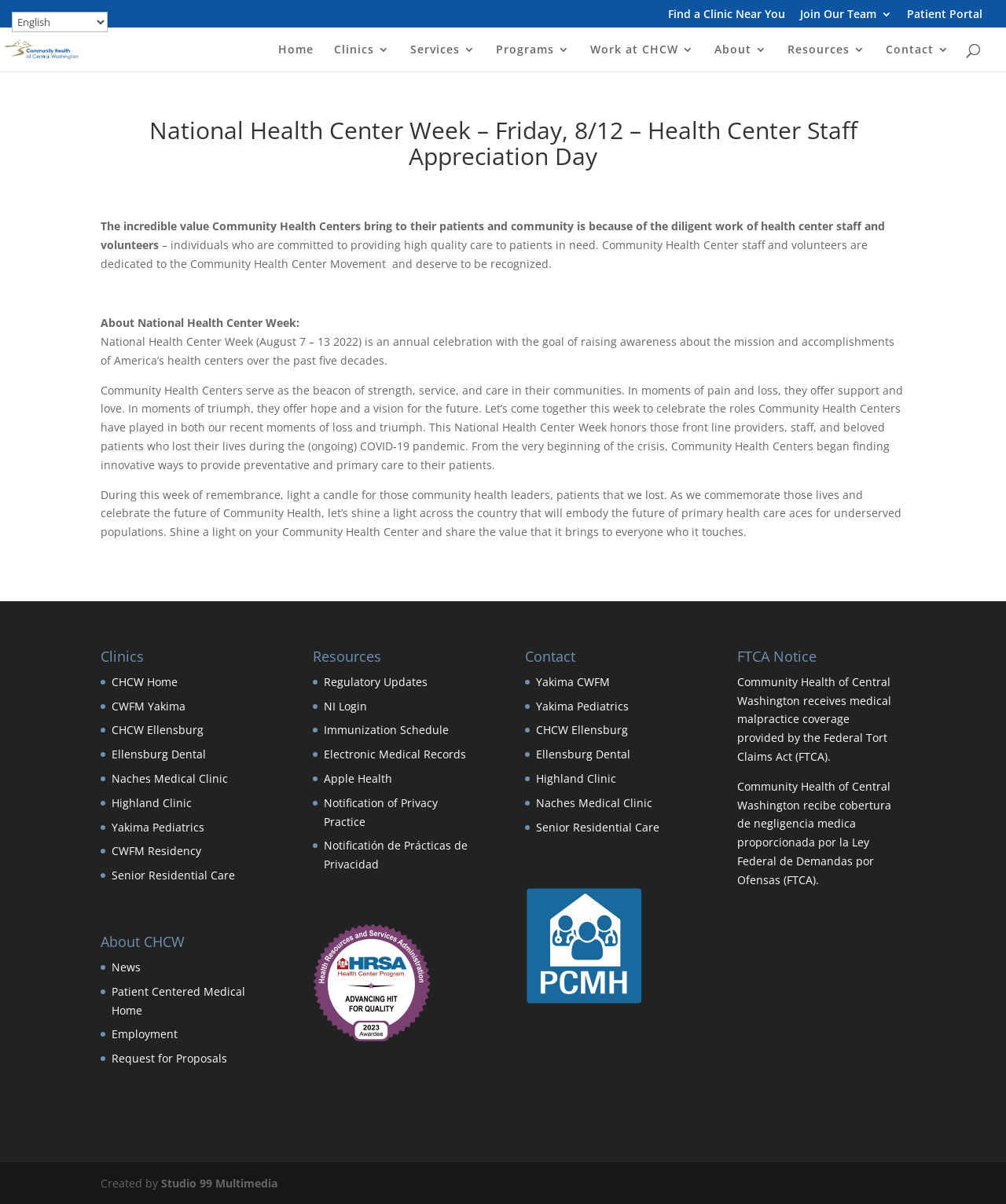What type of care do Community Health Centers provide?
Analyze the image and deliver a detailed answer to the question.

The webpage mentions that Community Health Centers provide preventative and primary care to their patients, indicating that they offer primary care services.